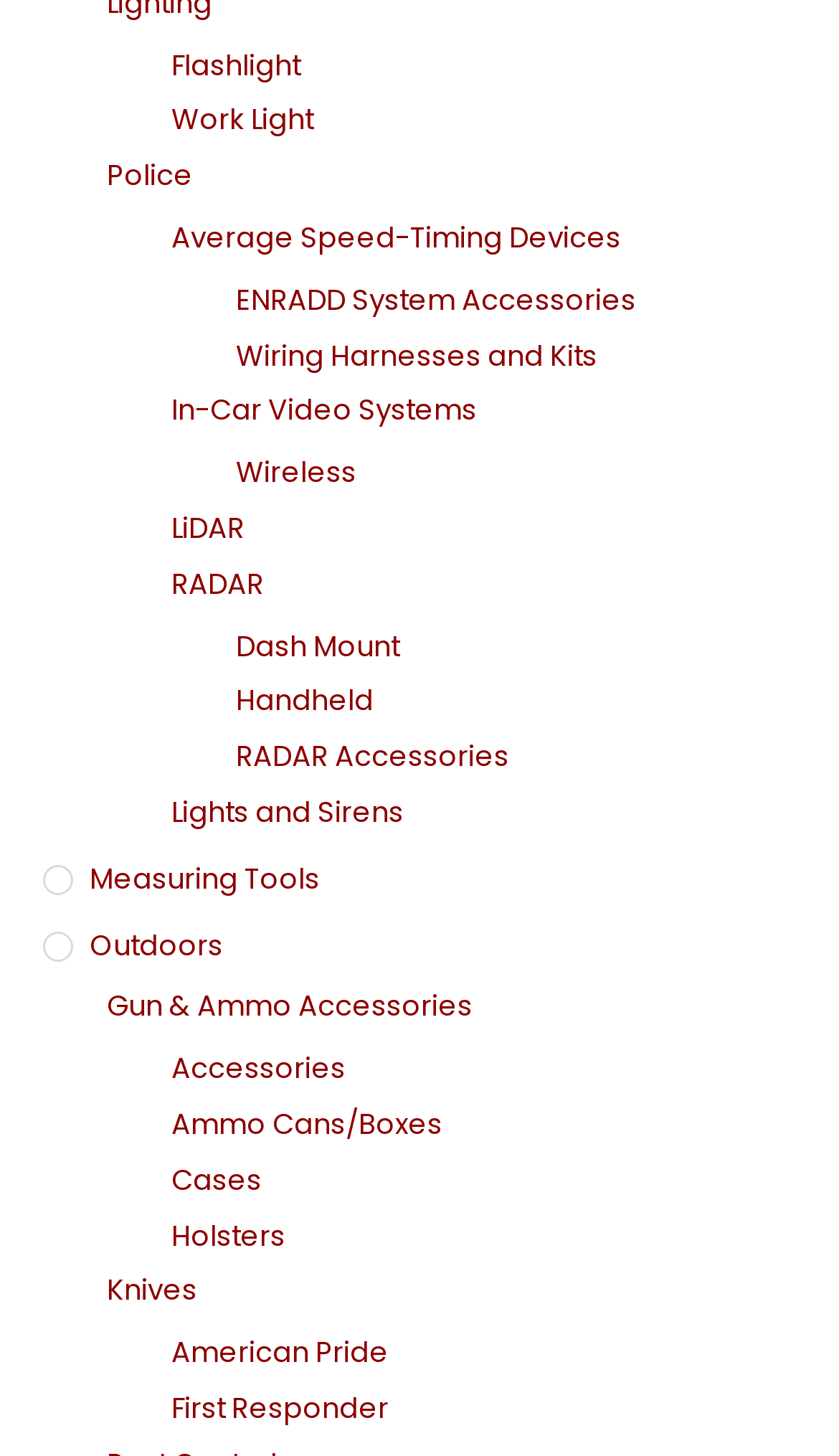What type of products are listed on this webpage?
Offer a detailed and exhaustive answer to the question.

Based on the links listed on the webpage, it appears to be a webpage that sells various types of police equipment, including flashlights, work lights, police lights, and sirens, as well as other accessories like measuring tools, knives, and holsters.